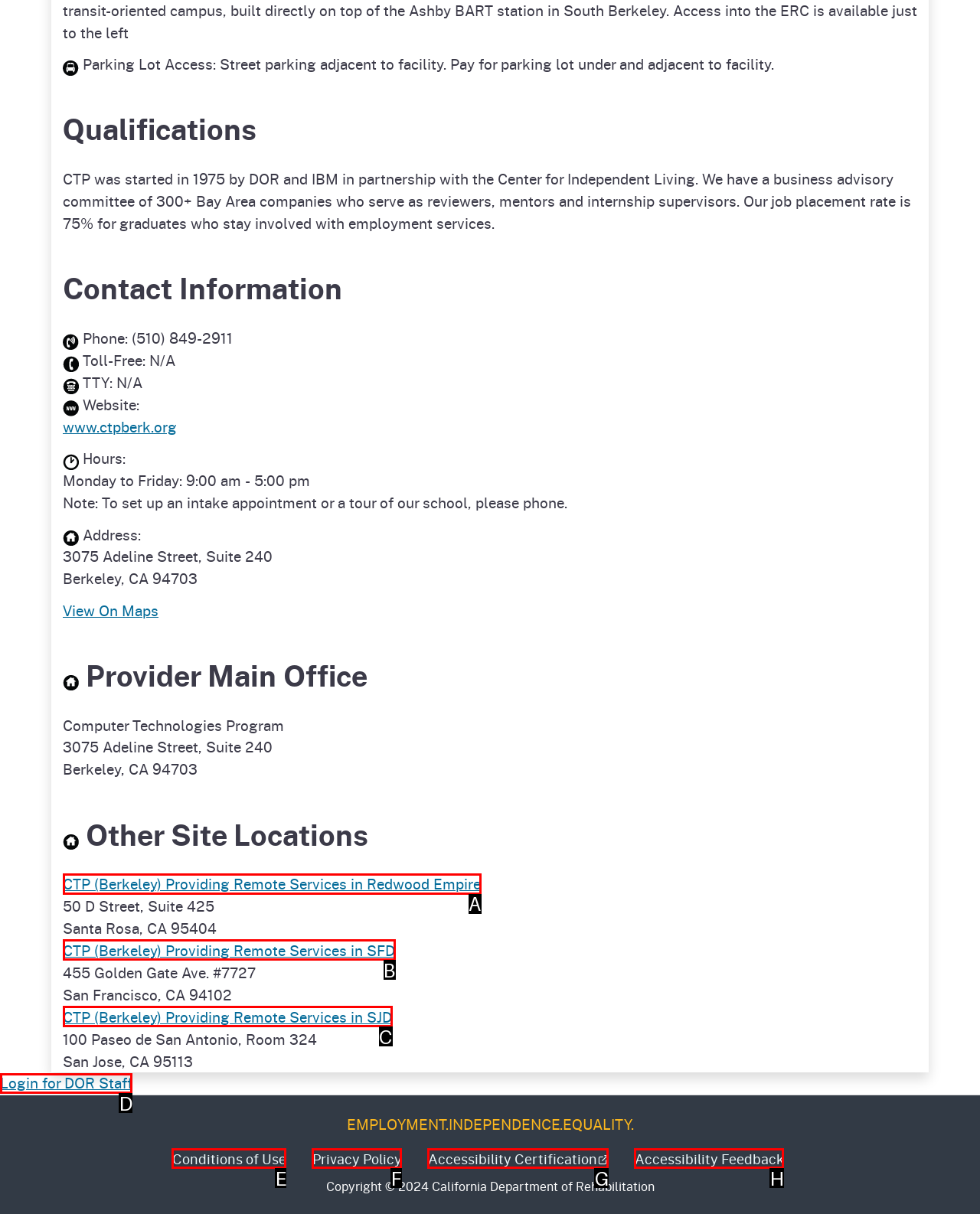Choose the UI element you need to click to carry out the task: Login for DOR Staff.
Respond with the corresponding option's letter.

D